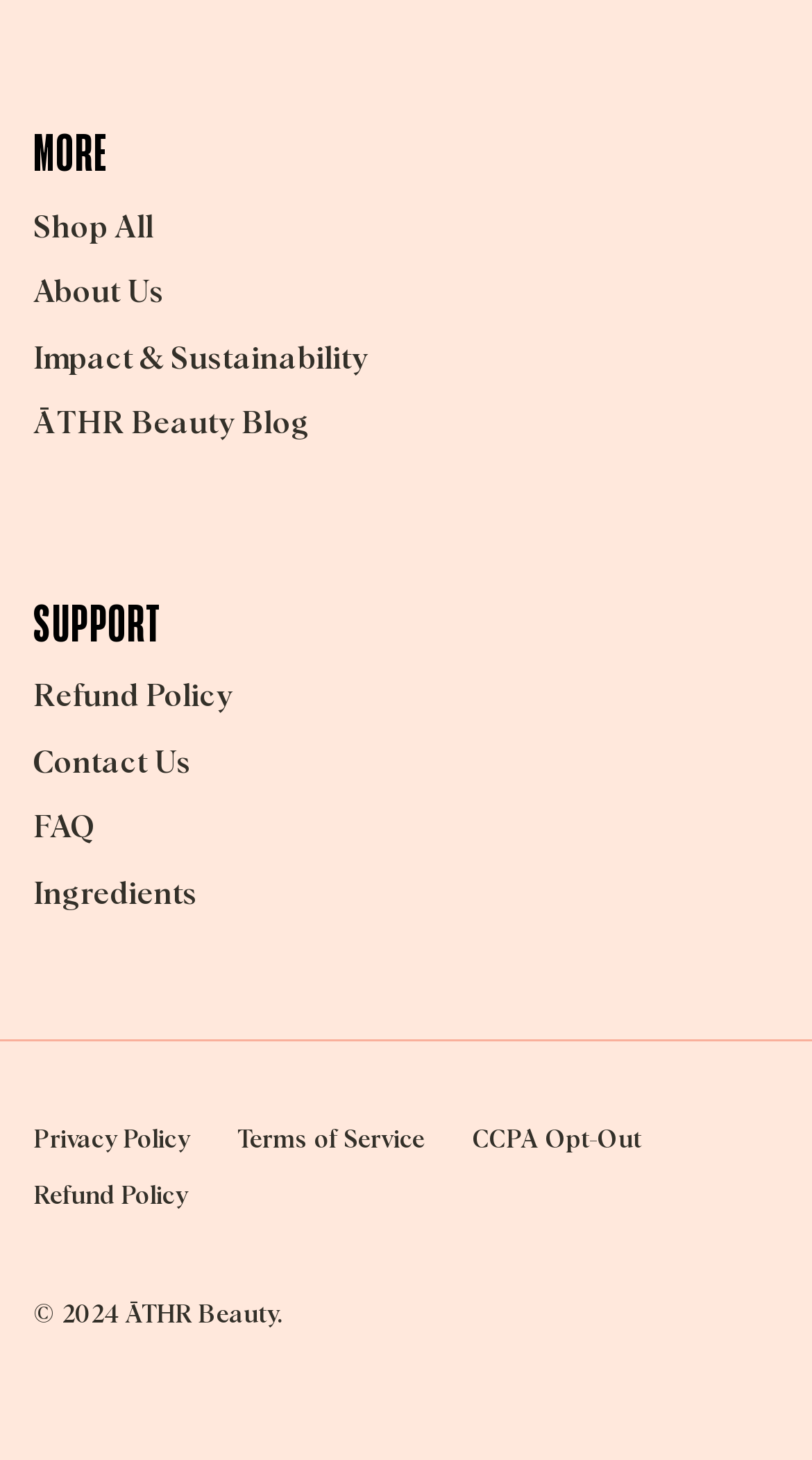Answer this question in one word or a short phrase: What is the text next to the copyright symbol?

2024